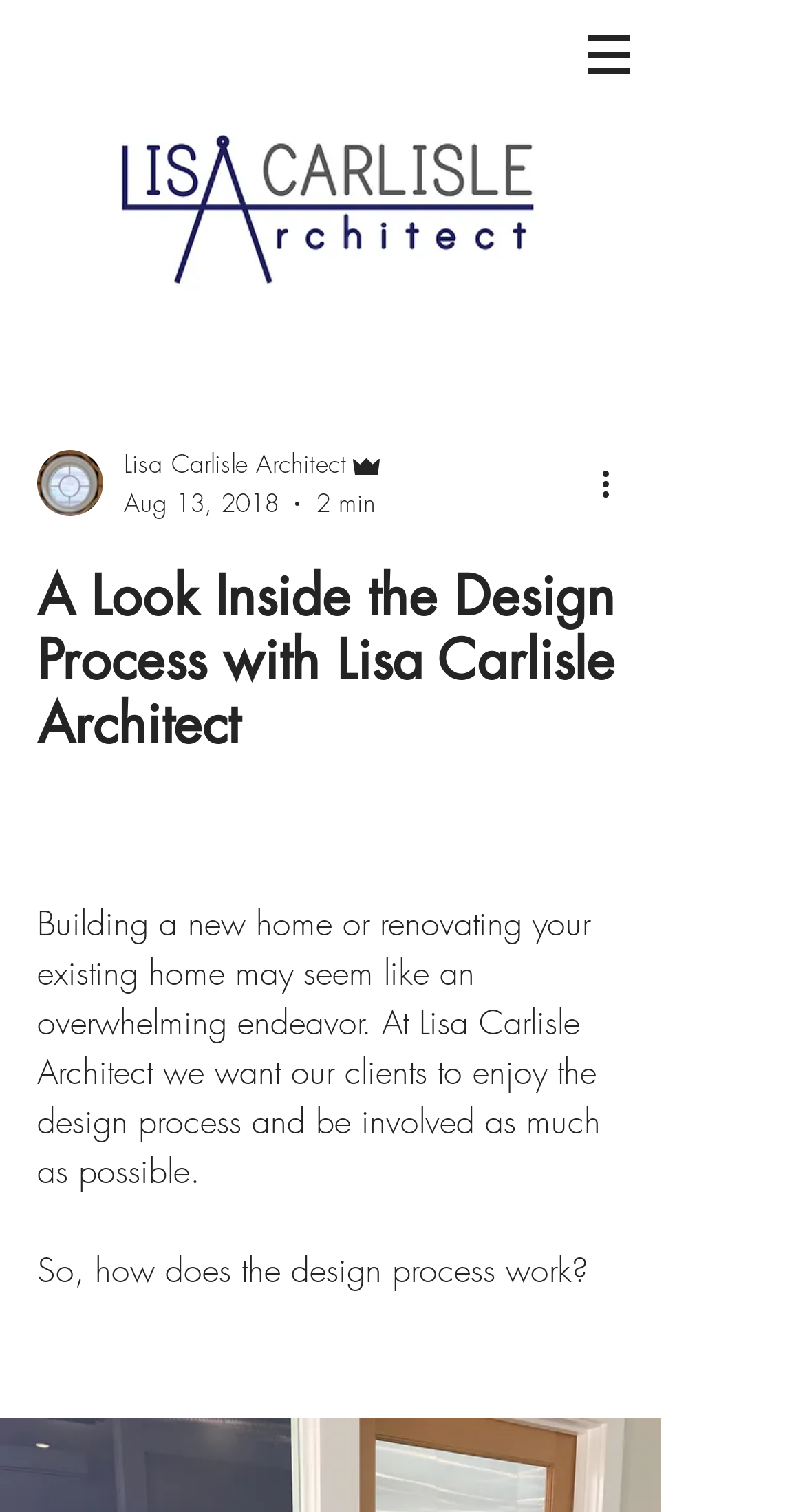Locate the bounding box of the UI element with the following description: "aria-label="More actions"".

[0.738, 0.303, 0.8, 0.336]